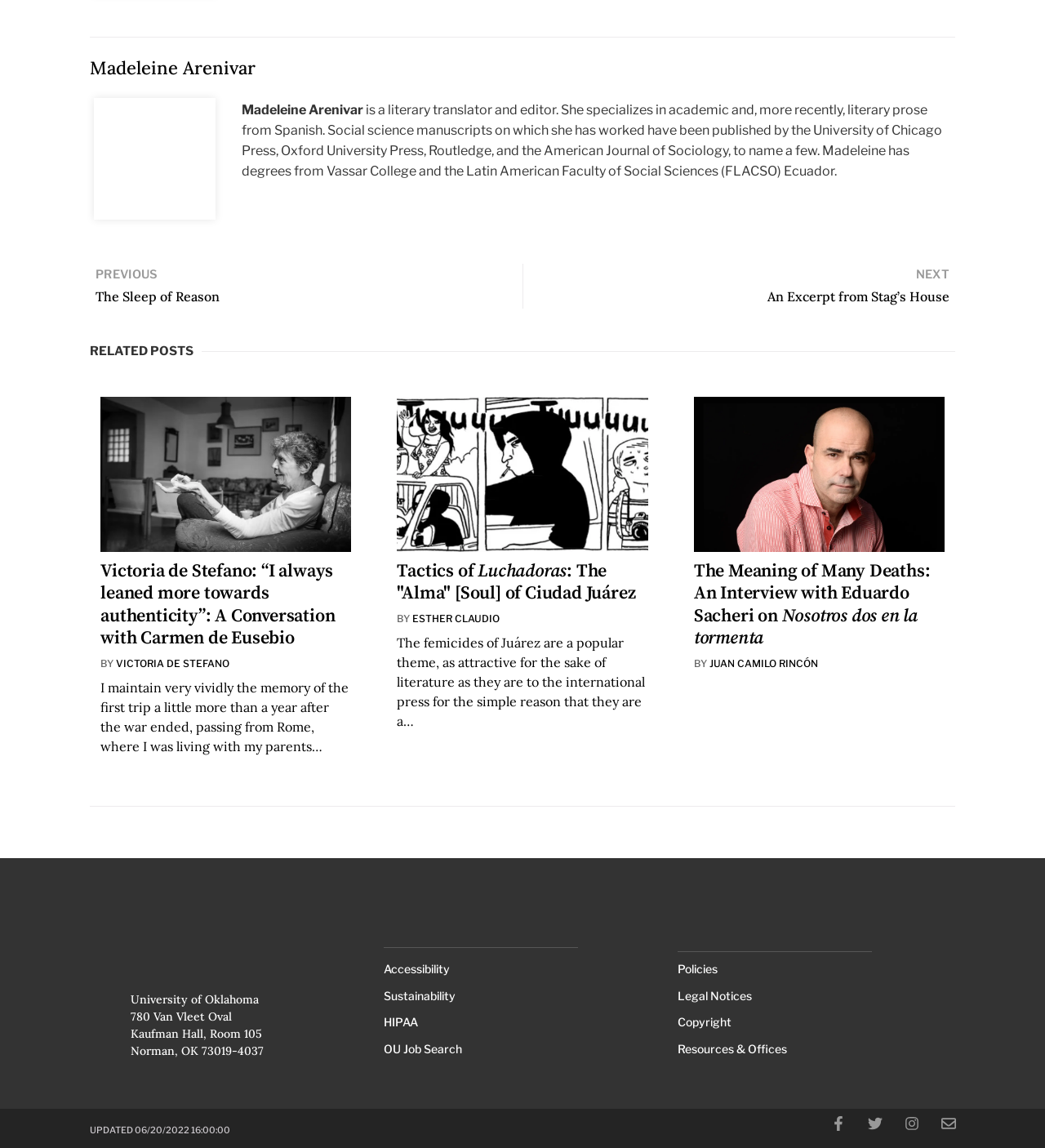Who is the literary translator and editor?
Using the image, respond with a single word or phrase.

Madeleine Arenivar